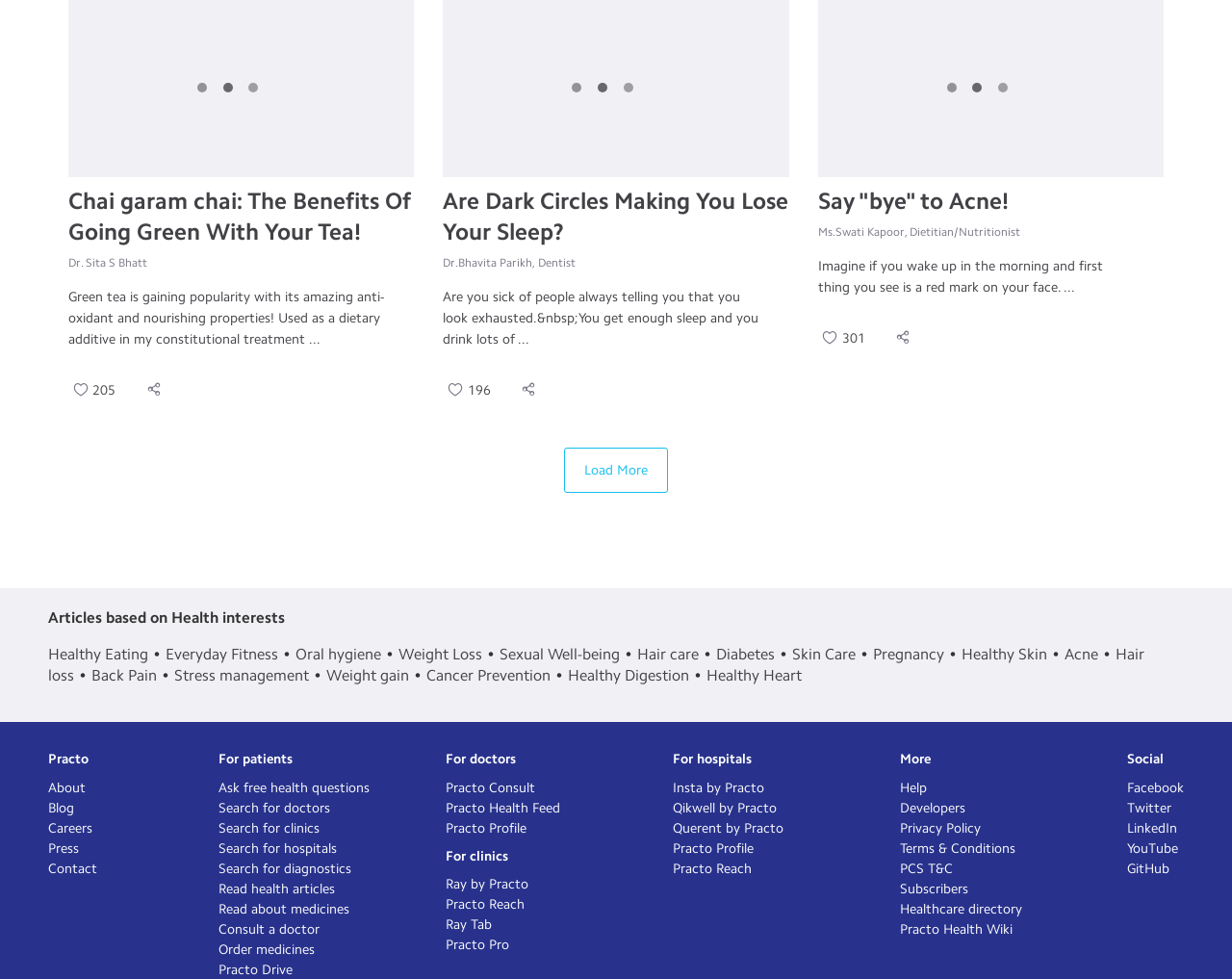How many links are there under the 'For patients' section?
Please provide a detailed and thorough answer to the question.

The 'For patients' section has 9 links, including 'Ask free health questions', 'Search for doctors', 'Search for clinics', 'Search for hospitals', 'Search for diagnostics', 'Read health articles', 'Read about medicines', 'Consult a doctor', and 'Order medicines'.